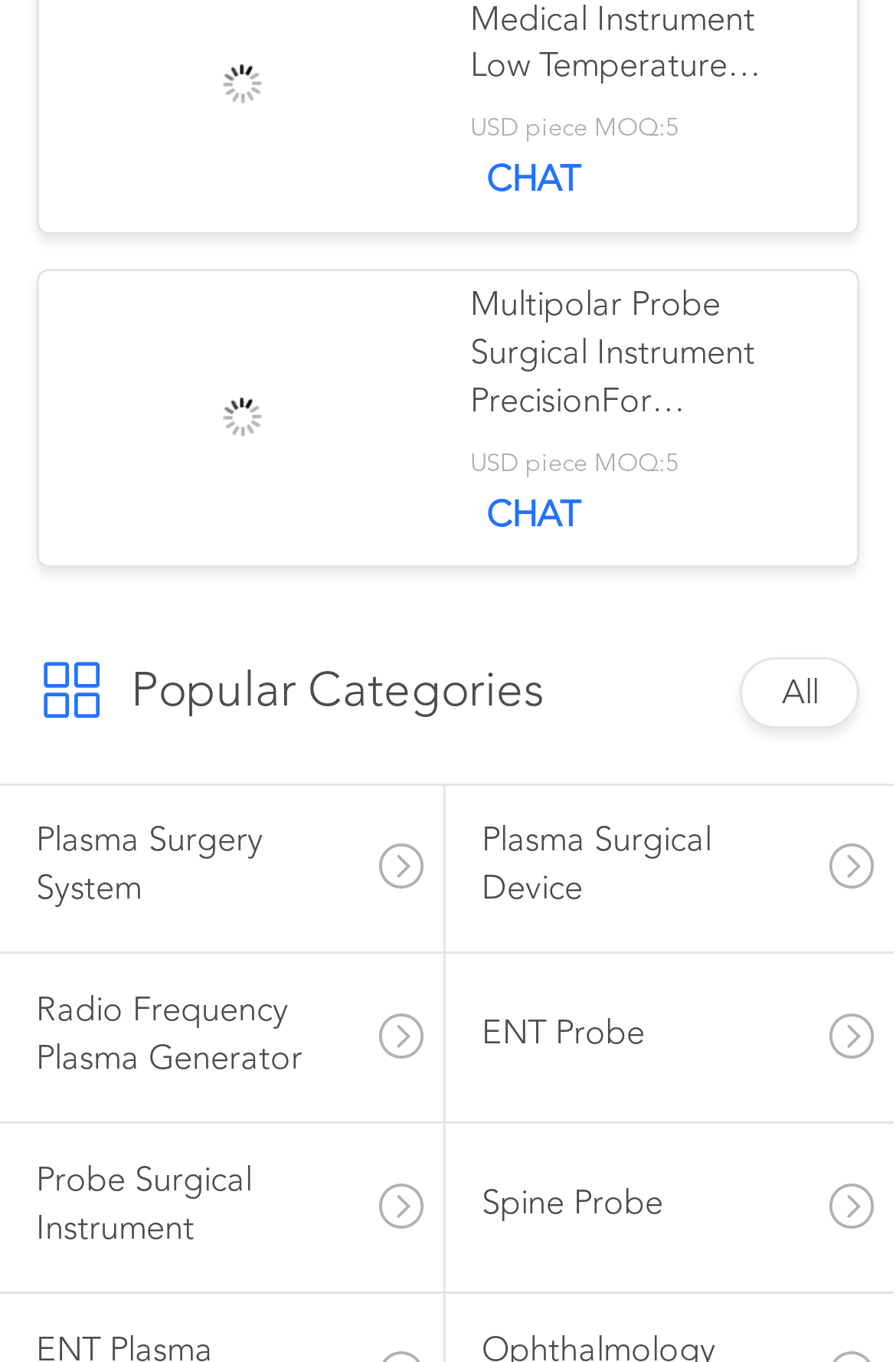How can I contact the seller?
Please use the image to deliver a detailed and complete answer.

The link element with the text 'CHAT' is located near the product information, which suggests that I can contact the seller by clicking on the CHAT link.